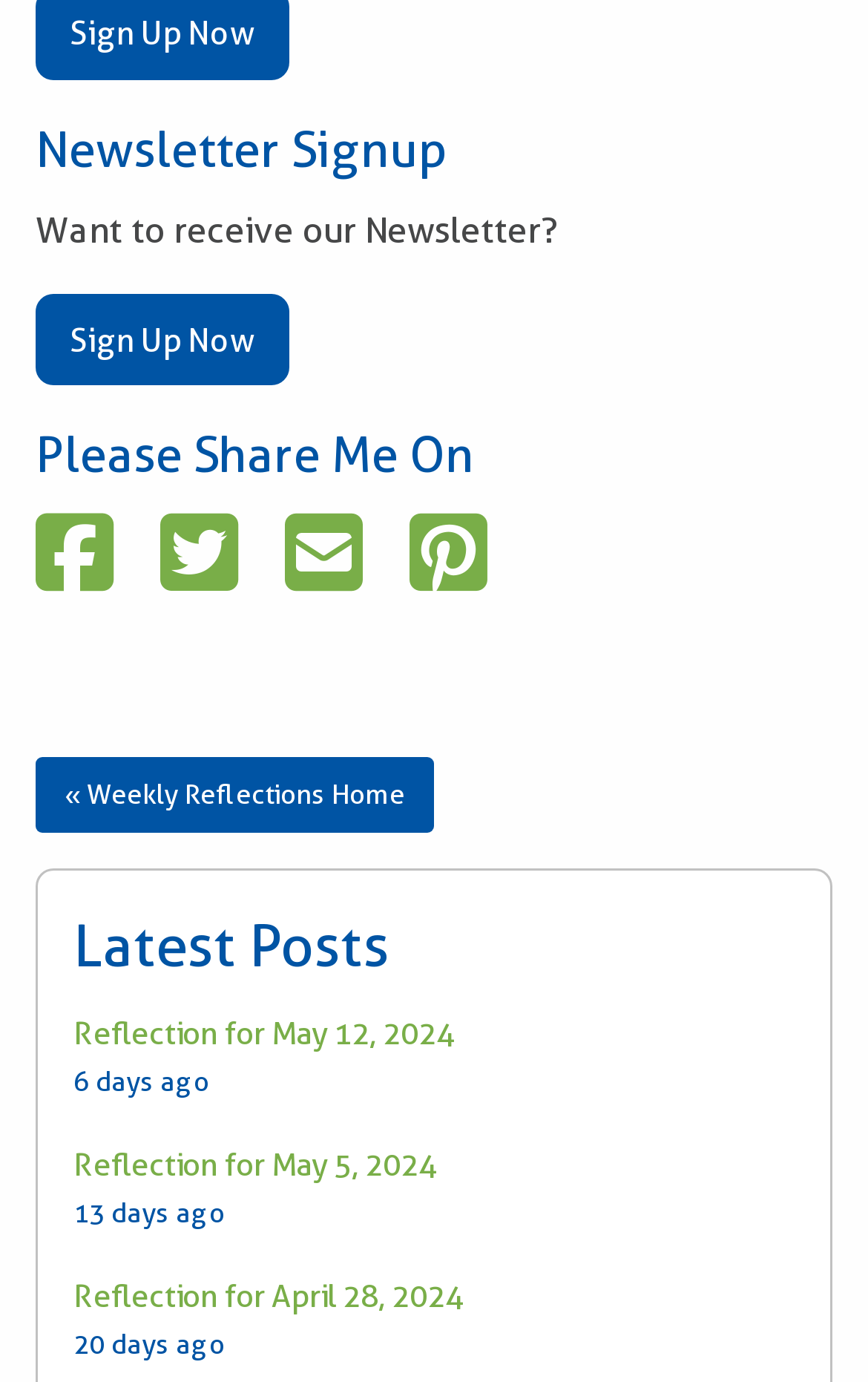For the given element description WordPress, determine the bounding box coordinates of the UI element. The coordinates should follow the format (top-left x, top-left y, bottom-right x, bottom-right y) and be within the range of 0 to 1.

None